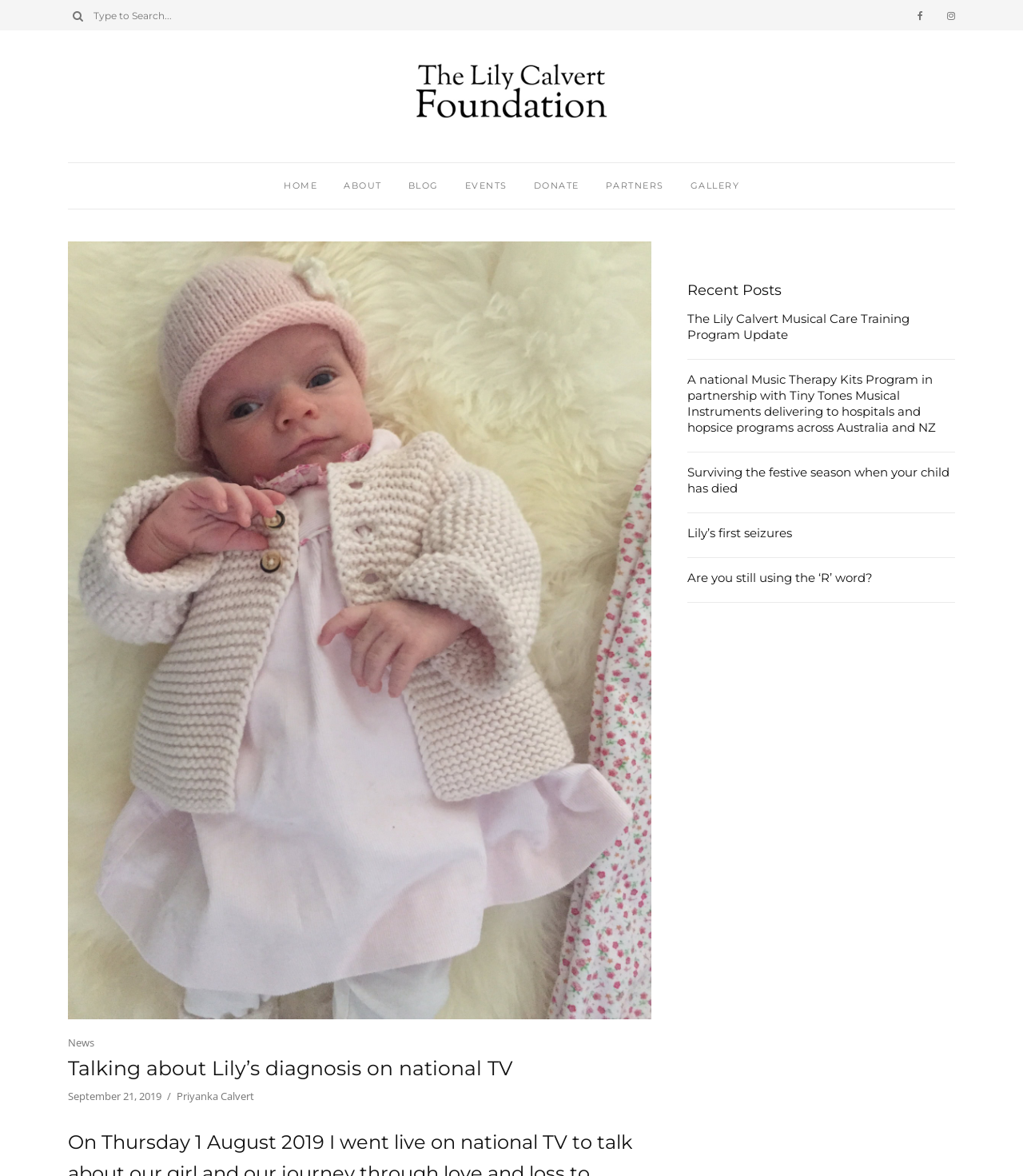Locate the bounding box coordinates of the element that should be clicked to execute the following instruction: "Donate to the foundation".

[0.521, 0.139, 0.566, 0.177]